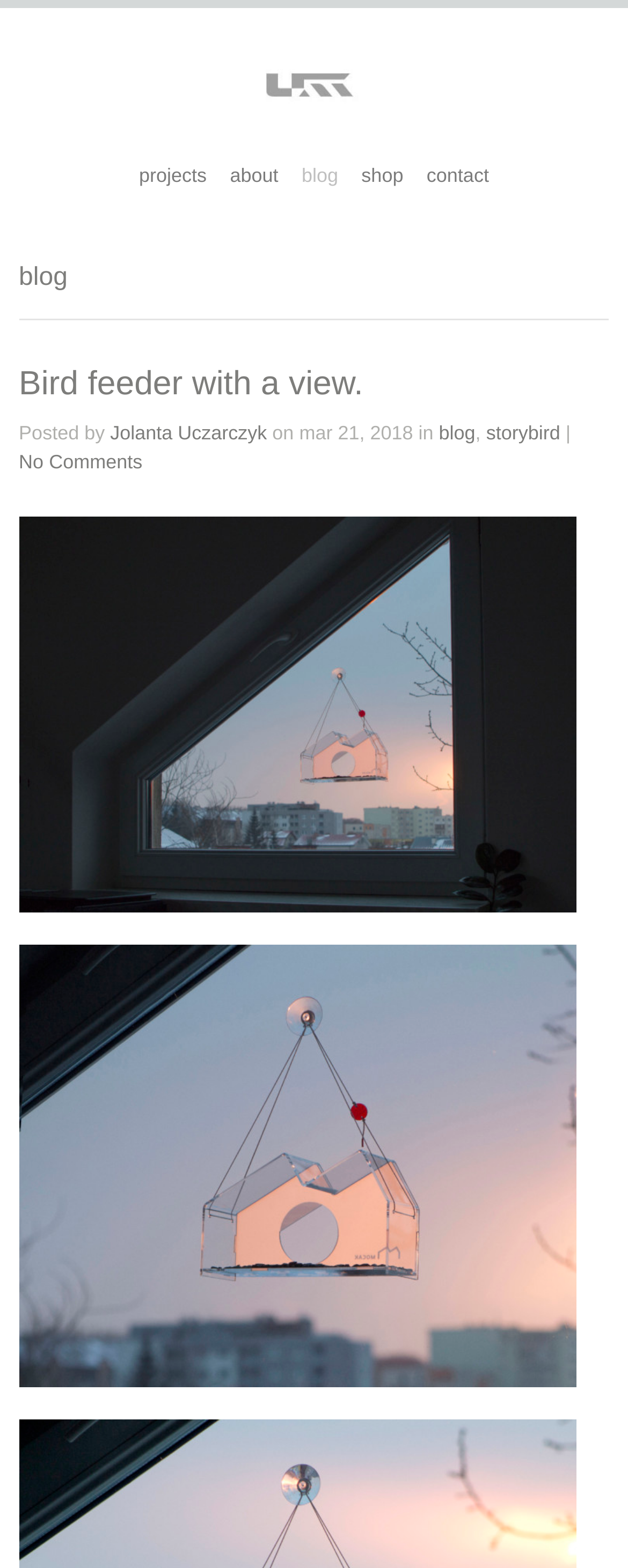How many comments are there on the blog post?
Using the visual information, answer the question in a single word or phrase.

No Comments